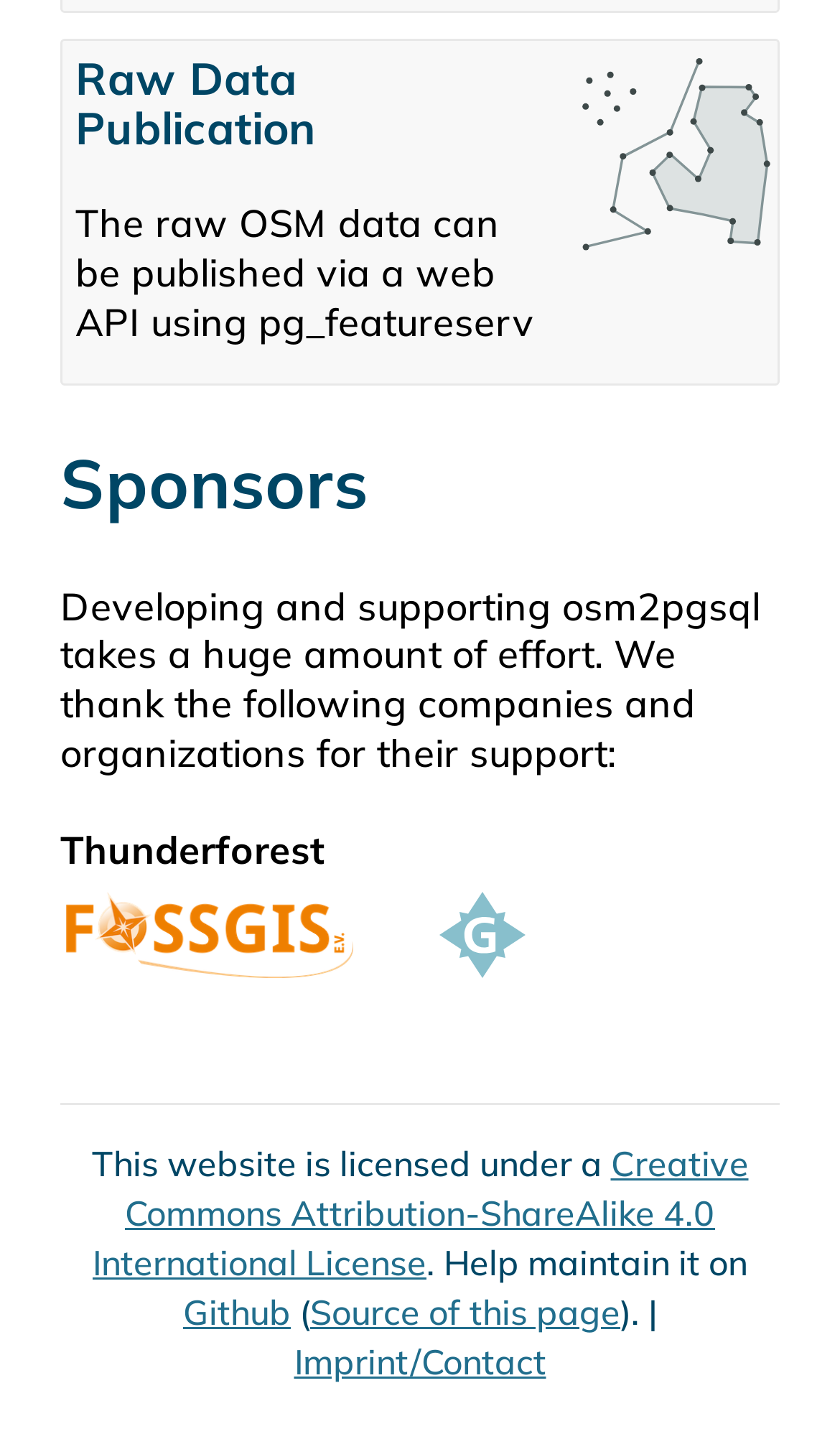What is the contact information of the website?
Based on the image, answer the question with a single word or brief phrase.

Imprint/Contact